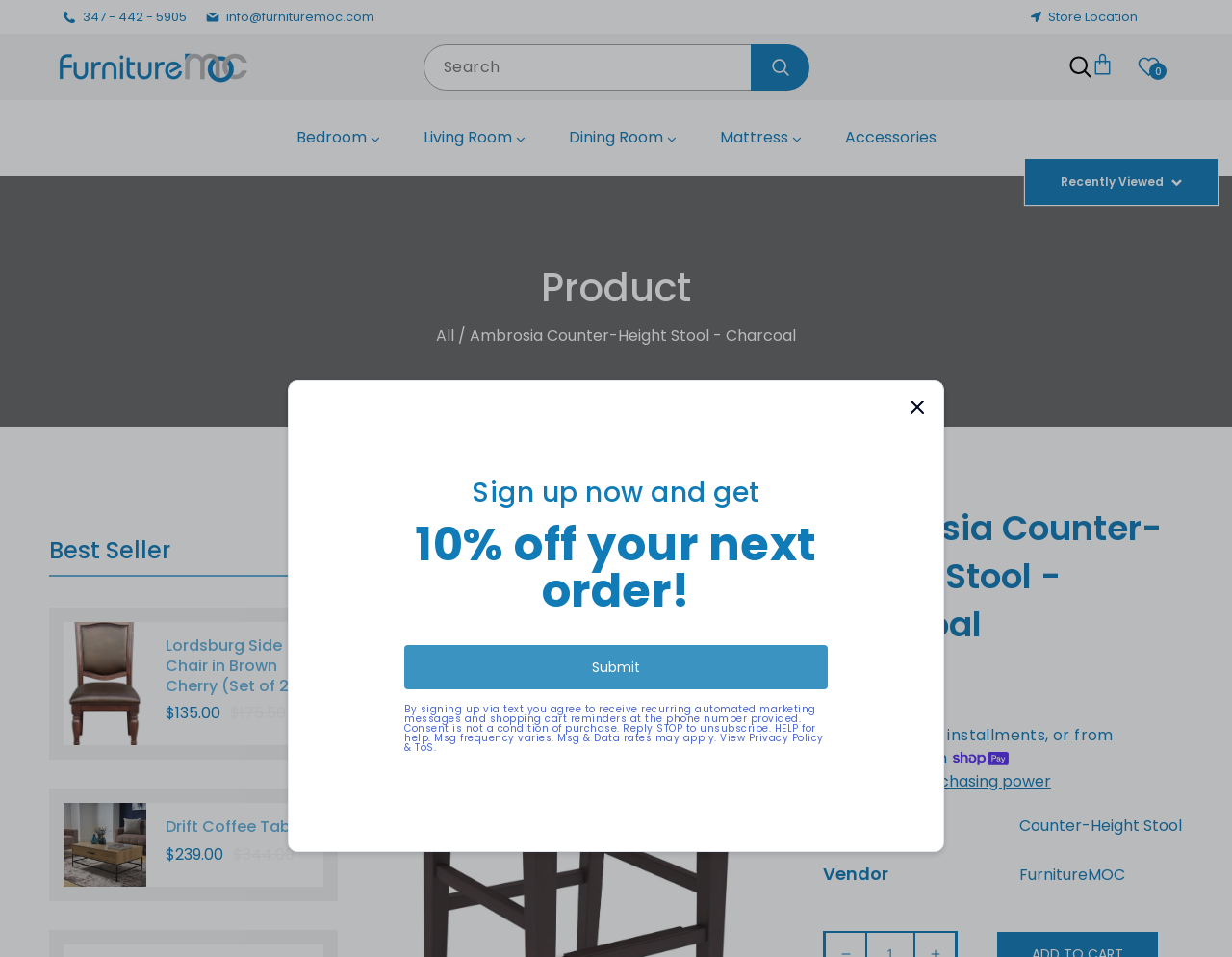Specify the bounding box coordinates of the element's area that should be clicked to execute the given instruction: "Go to the home page". The coordinates should be four float numbers between 0 and 1, i.e., [left, top, right, bottom].

None